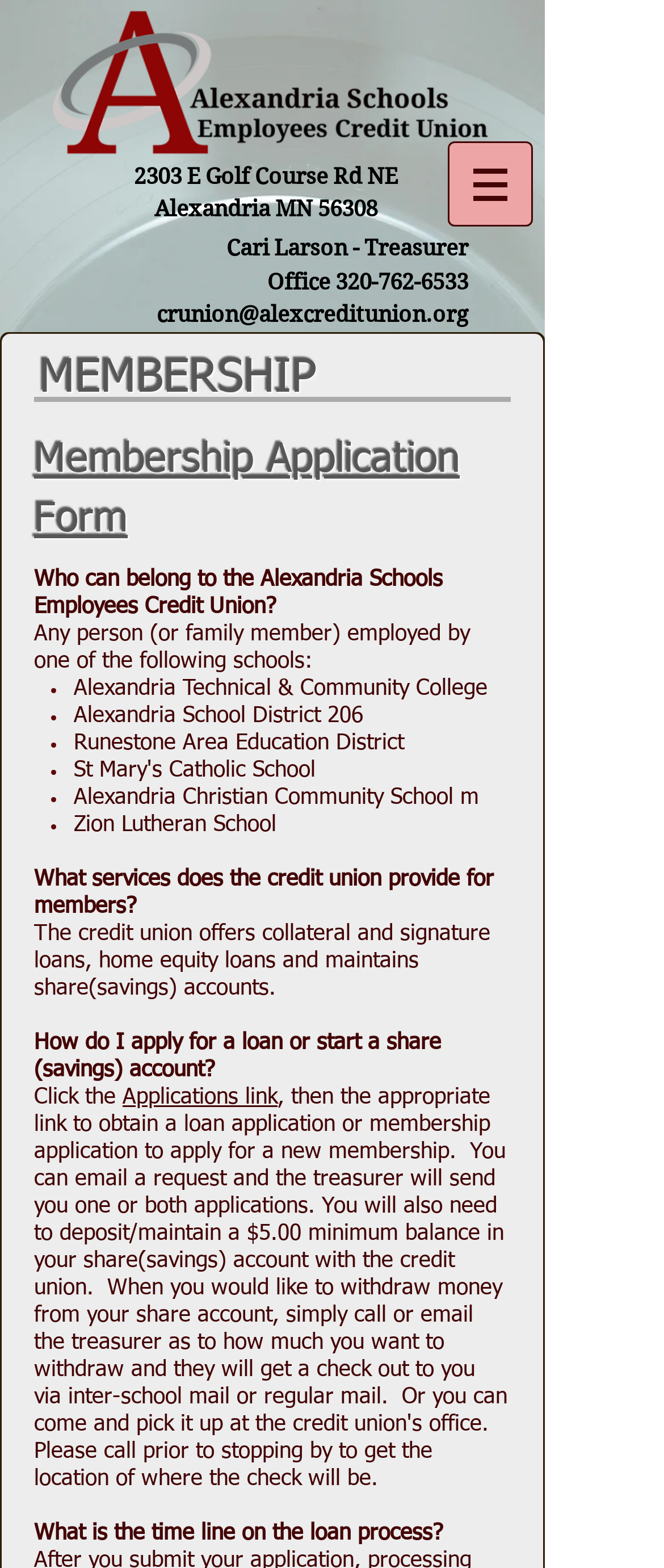Please respond in a single word or phrase: 
What types of schools can belong to the Alexandria Schools Employees Credit Union?

Technical colleges, school districts, and private schools